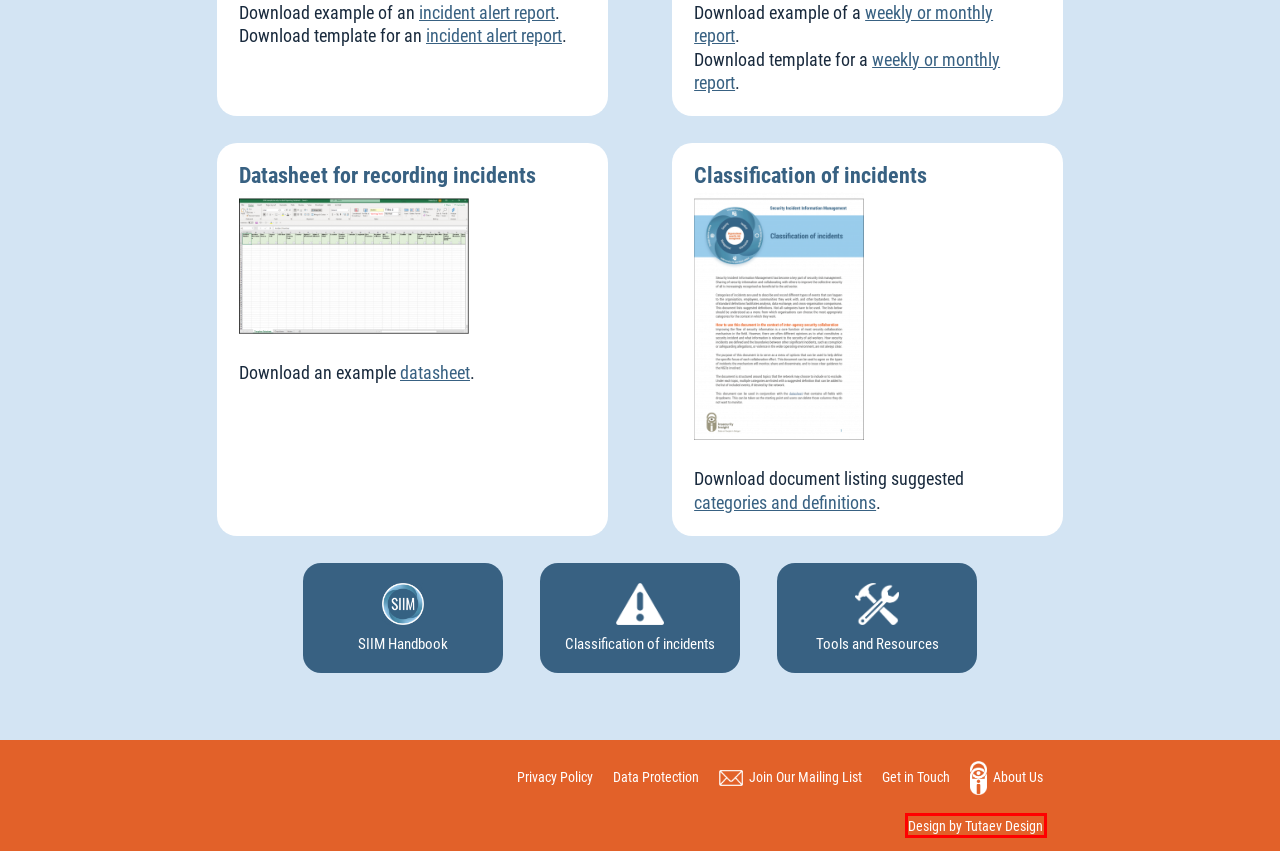You are looking at a webpage screenshot with a red bounding box around an element. Pick the description that best matches the new webpage after interacting with the element in the red bounding box. The possible descriptions are:
A. Tools and Resources – Insecurity Insight SIIM
B. About Insecurity Insight – Insecurity Insight SIIM
C. Lebanon - Insecurity Insight
D. Insecurity Insight. Aid in Danger
E. SIIM Handbook, Guide and Tools – Insecurity Insight SIIM
F. Mozambique - Insecurity Insight
G. Home - Tutaev Design
H. Haiti - Insecurity Insight

G